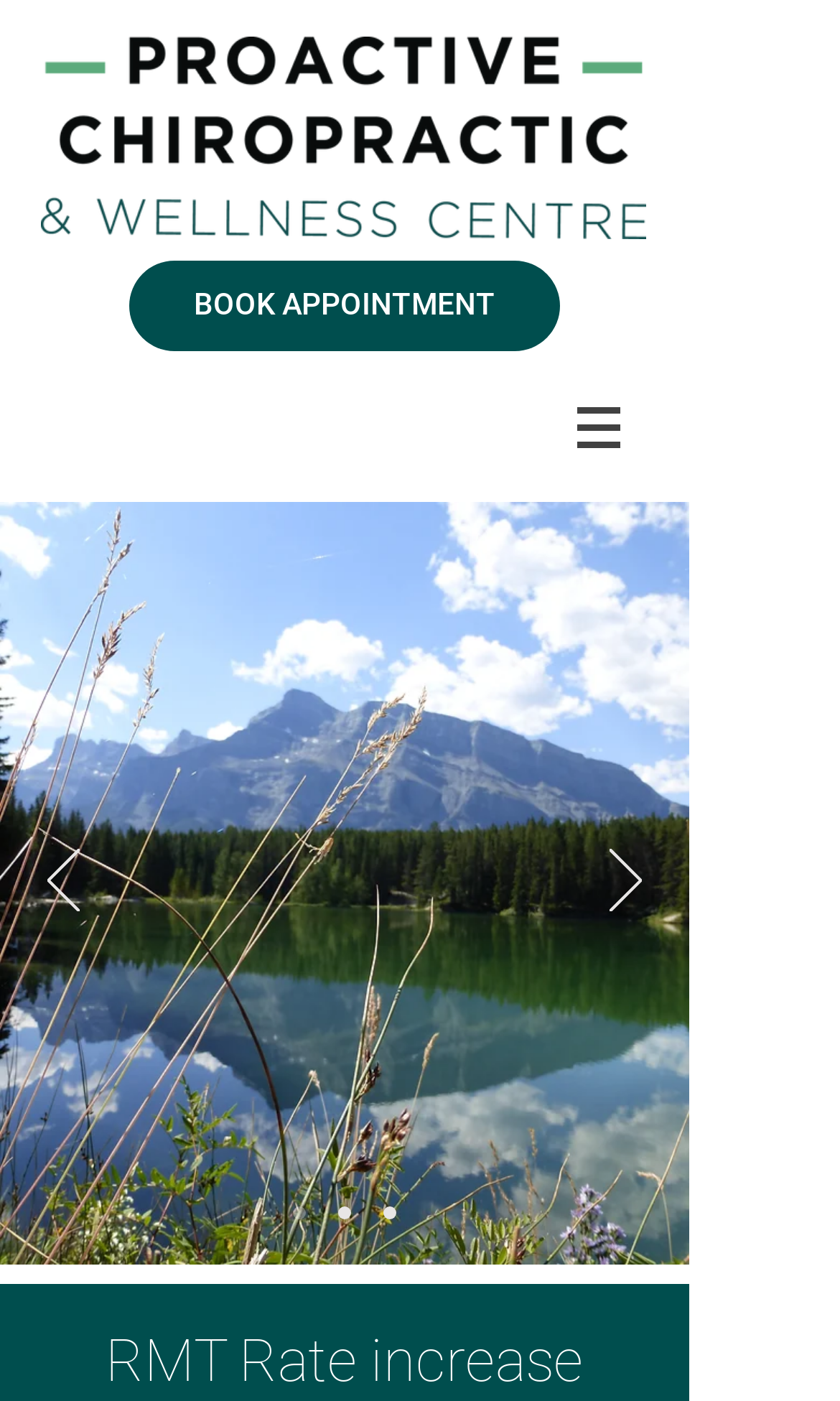Using the description "aria-label="Next"", locate and provide the bounding box of the UI element.

[0.726, 0.606, 0.764, 0.655]